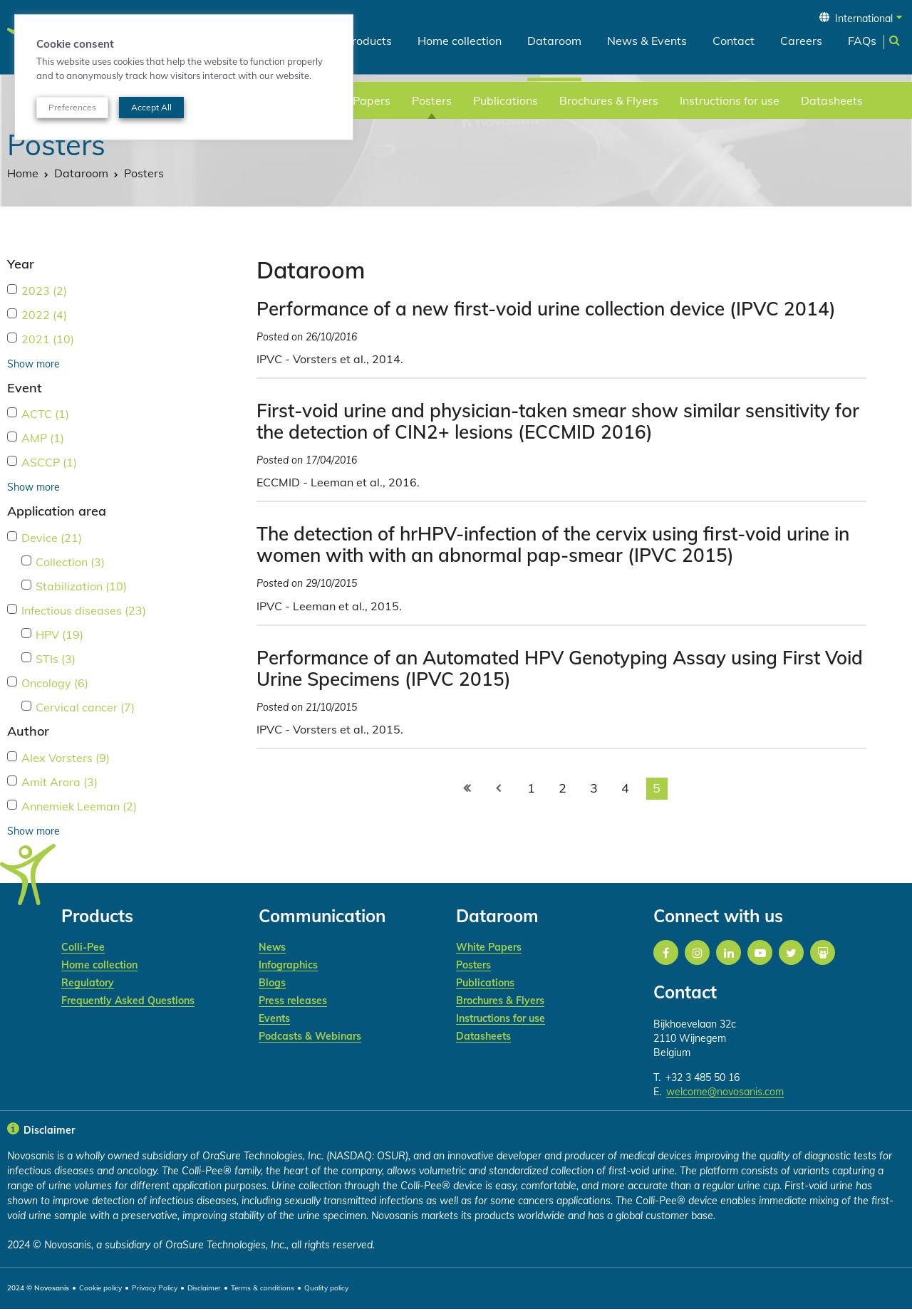Please determine the bounding box coordinates of the clickable area required to carry out the following instruction: "Search for something". The coordinates must be four float numbers between 0 and 1, represented as [left, top, right, bottom].

[0.969, 0.022, 0.992, 0.041]